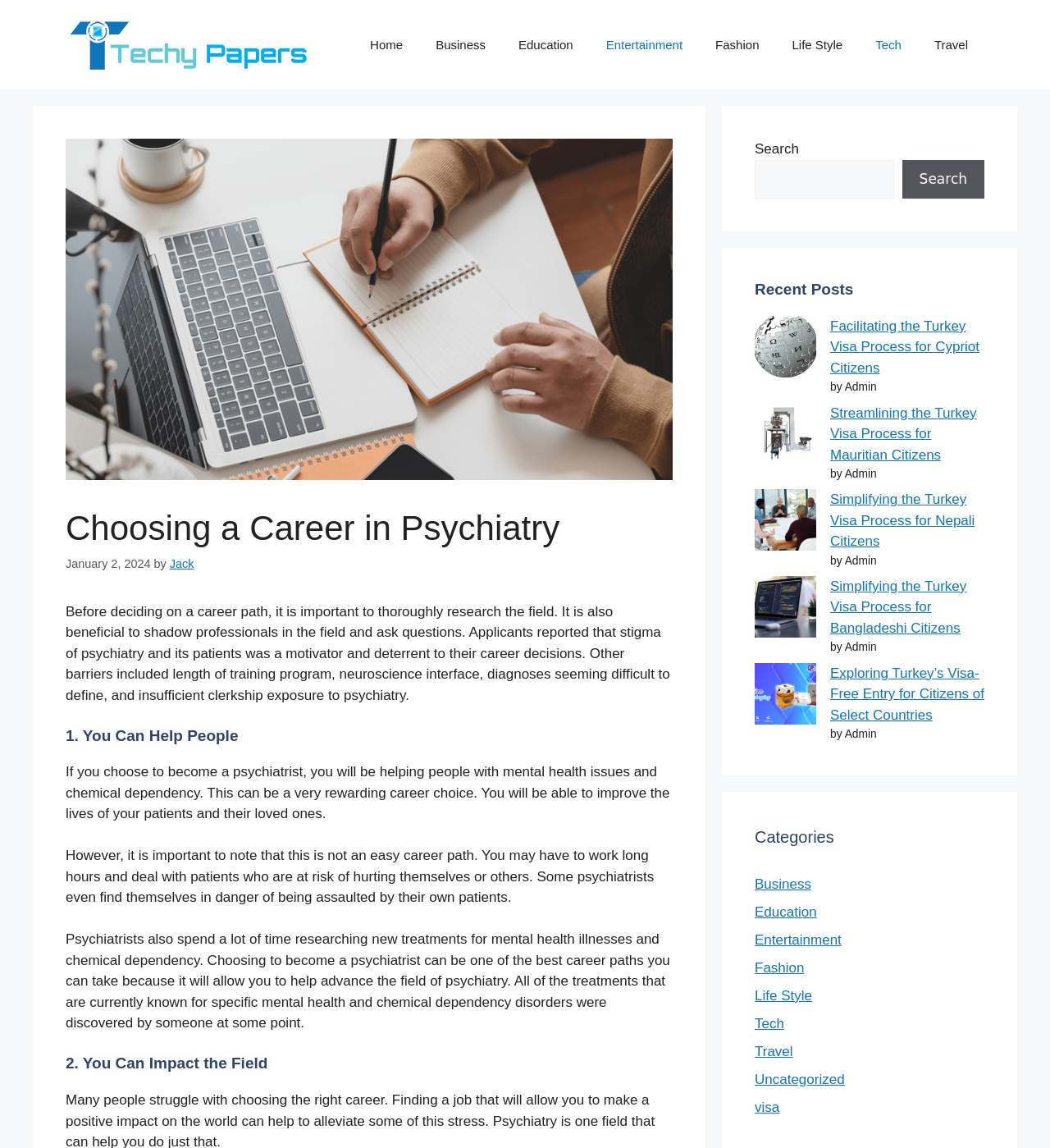Please find the bounding box for the following UI element description. Provide the coordinates in (top-left x, top-left y, bottom-right x, bottom-right y) format, with values between 0 and 1: General Nonfiction

None